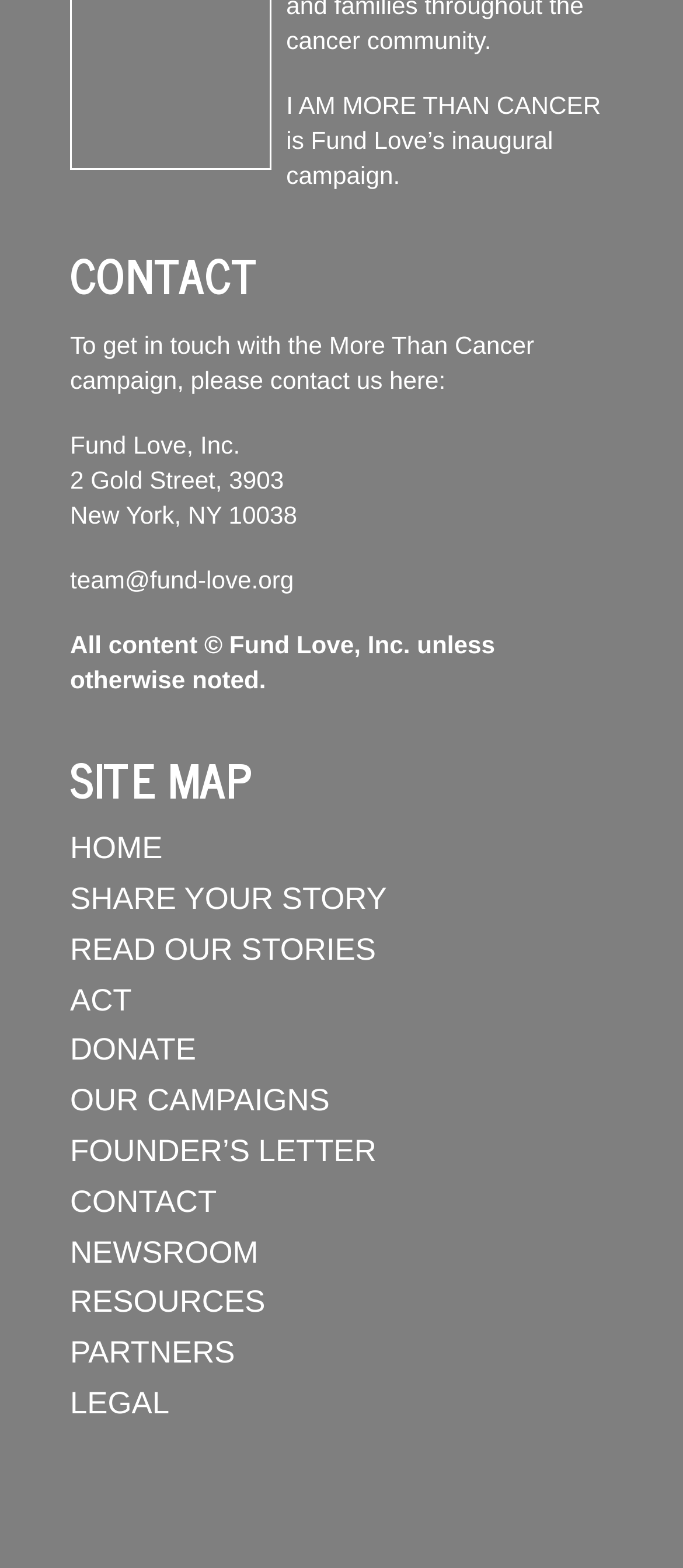Find the bounding box coordinates of the element to click in order to complete the given instruction: "go to the home page."

[0.103, 0.53, 0.238, 0.552]